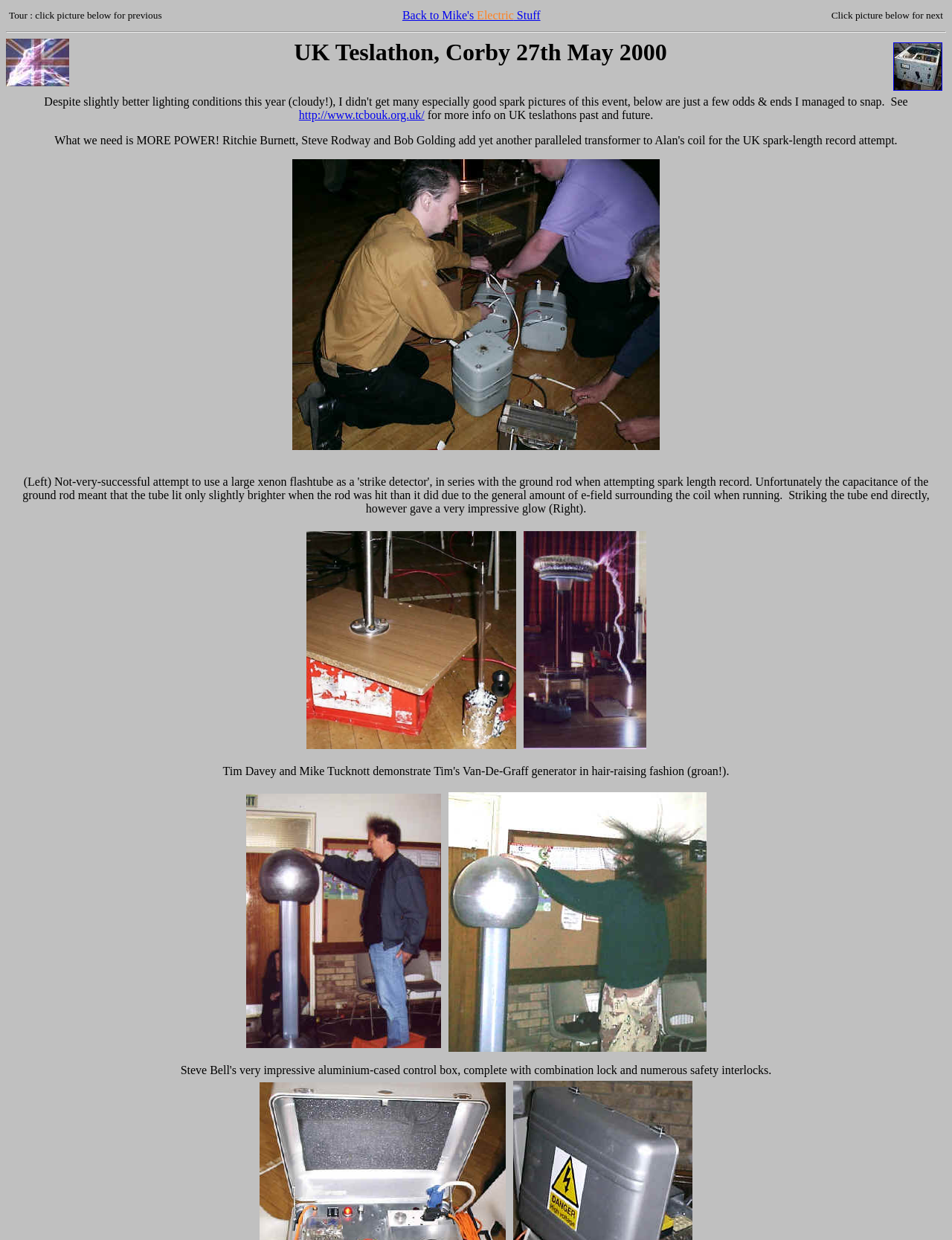Locate the primary headline on the webpage and provide its text.

UK Teslathon, Corby 27th May 2000